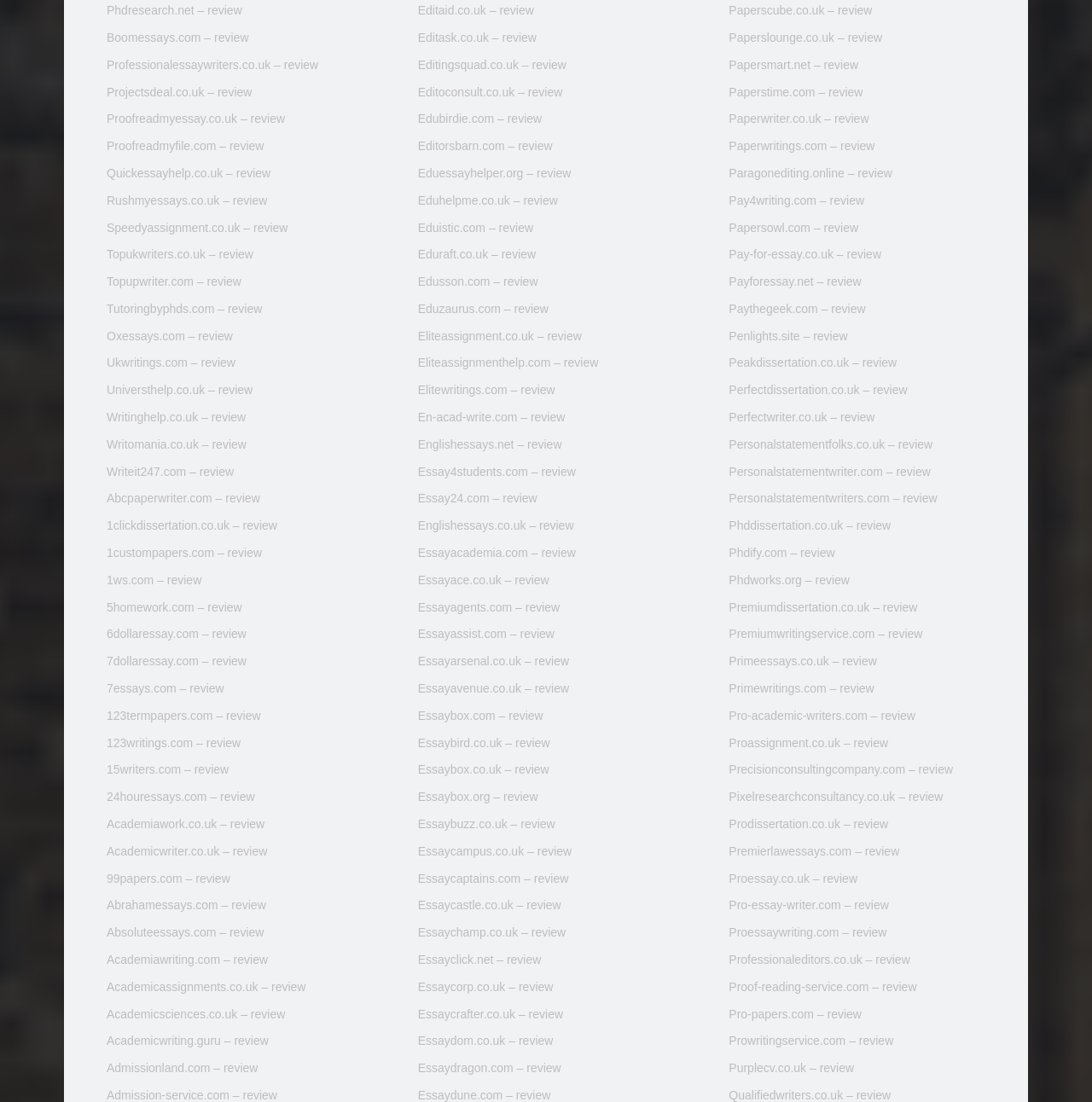What is the purpose of this webpage?
Please respond to the question with a detailed and thorough explanation.

Based on the numerous links to various essay writing services with '– review' appended to each, it appears that this webpage is dedicated to reviewing and comparing different essay writing services.